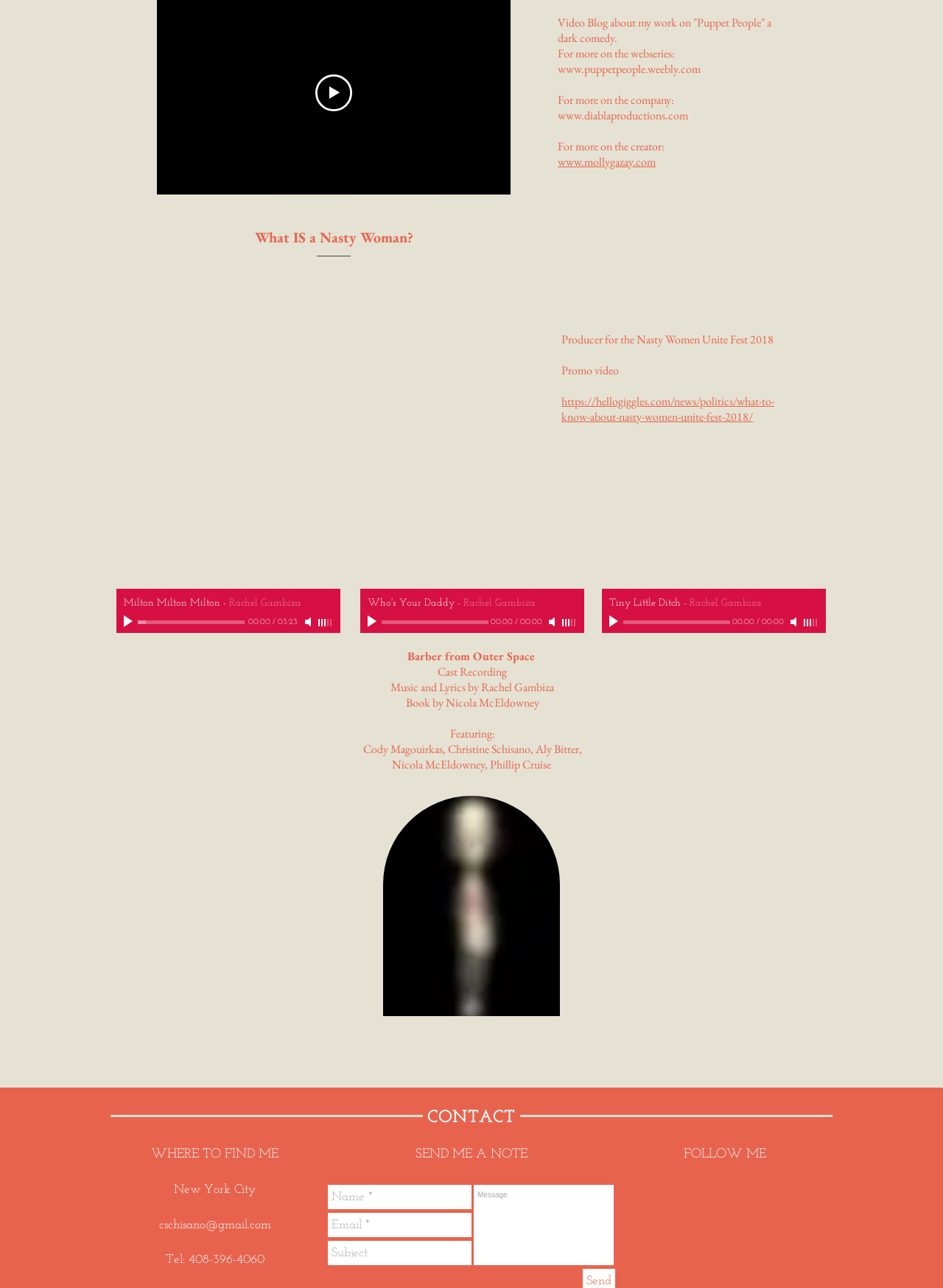Review the image closely and give a comprehensive answer to the question: What is the name of the creator?

The creator's name is mentioned in the text 'For more on the creator:' and the link 'www.mollygazay.com'.